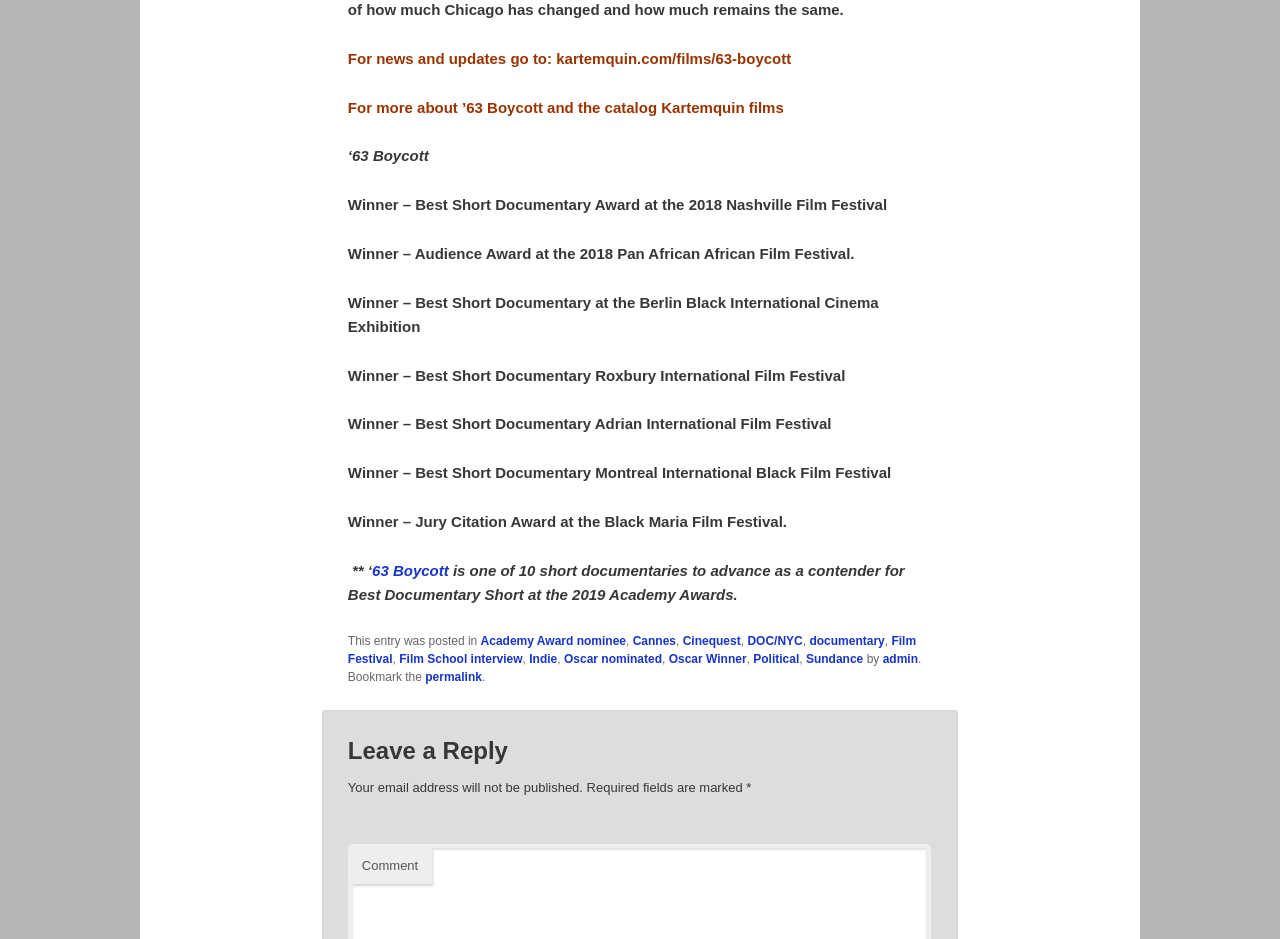Predict the bounding box of the UI element based on the description: "Academy Award nominee". The coordinates should be four float numbers between 0 and 1, formatted as [left, top, right, bottom].

[0.375, 0.649, 0.489, 0.664]